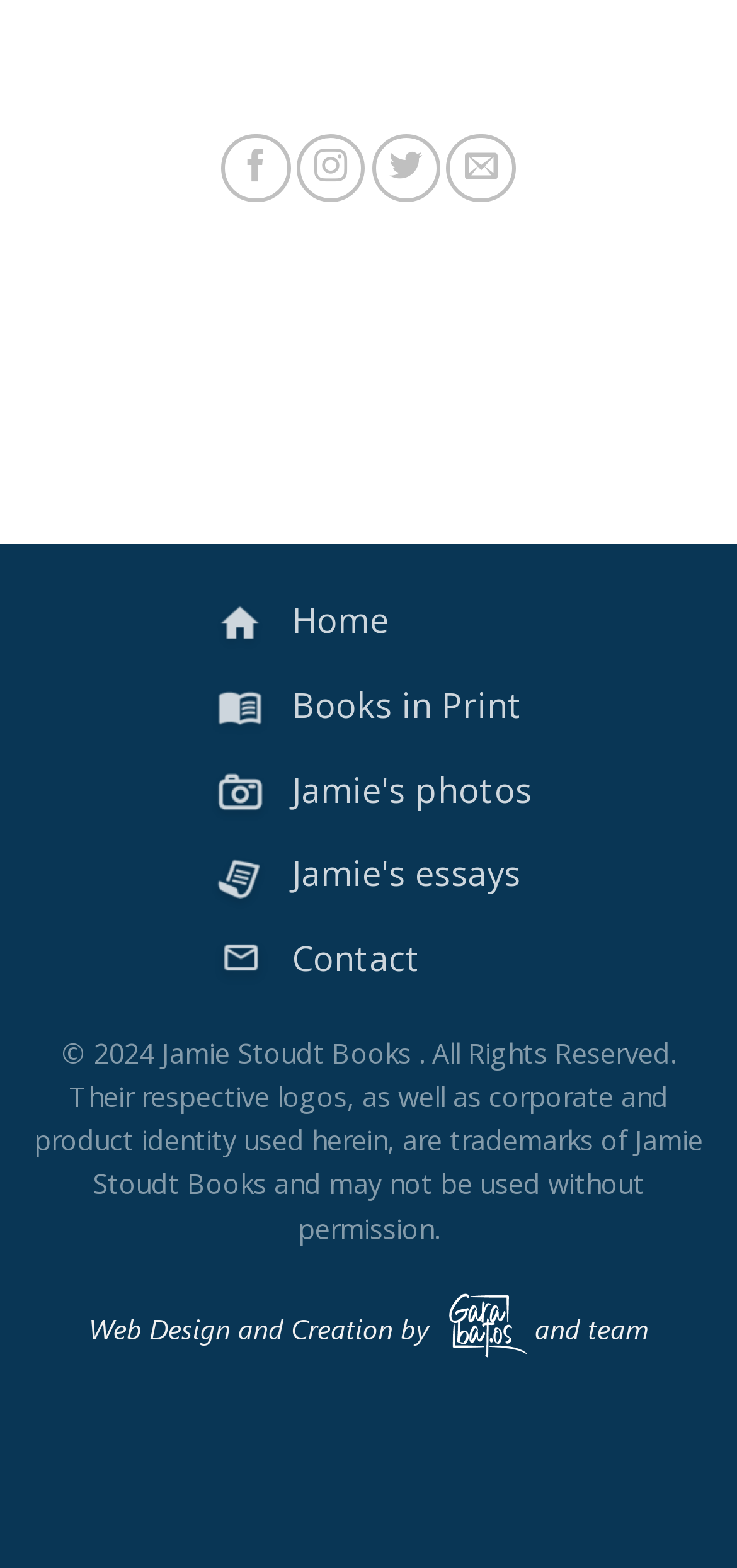Find the bounding box coordinates of the area to click in order to follow the instruction: "Send us an email".

[0.606, 0.085, 0.699, 0.129]